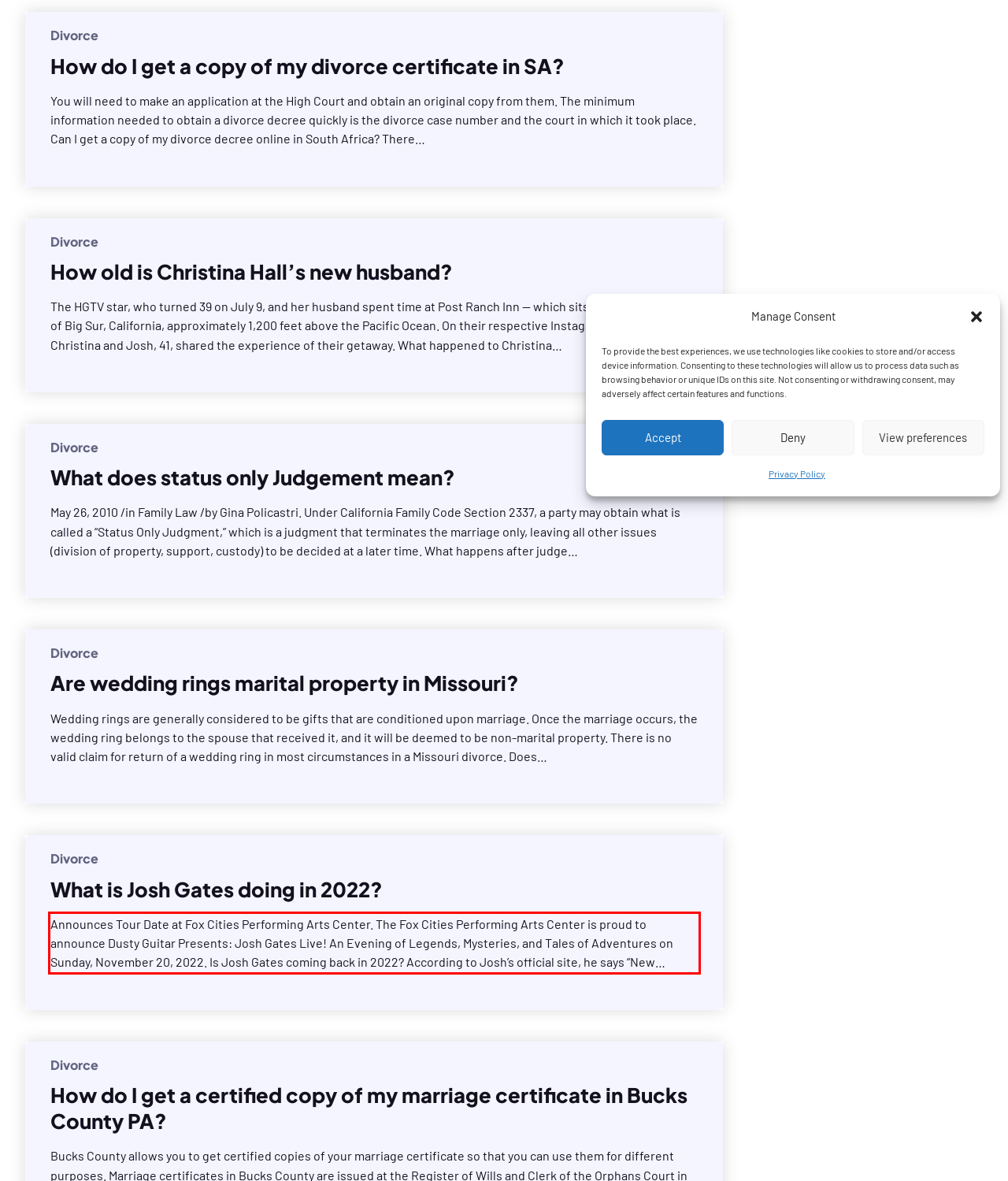Given a screenshot of a webpage with a red bounding box, extract the text content from the UI element inside the red bounding box.

Announces Tour Date at Fox Cities Performing Arts Center. The Fox Cities Performing Arts Center is proud to announce Dusty Guitar Presents: Josh Gates Live! An Evening of Legends, Mysteries, and Tales of Adventures on Sunday, November 20, 2022. Is Josh Gates coming back in 2022? According to Josh’s official site, he says “New adventures…